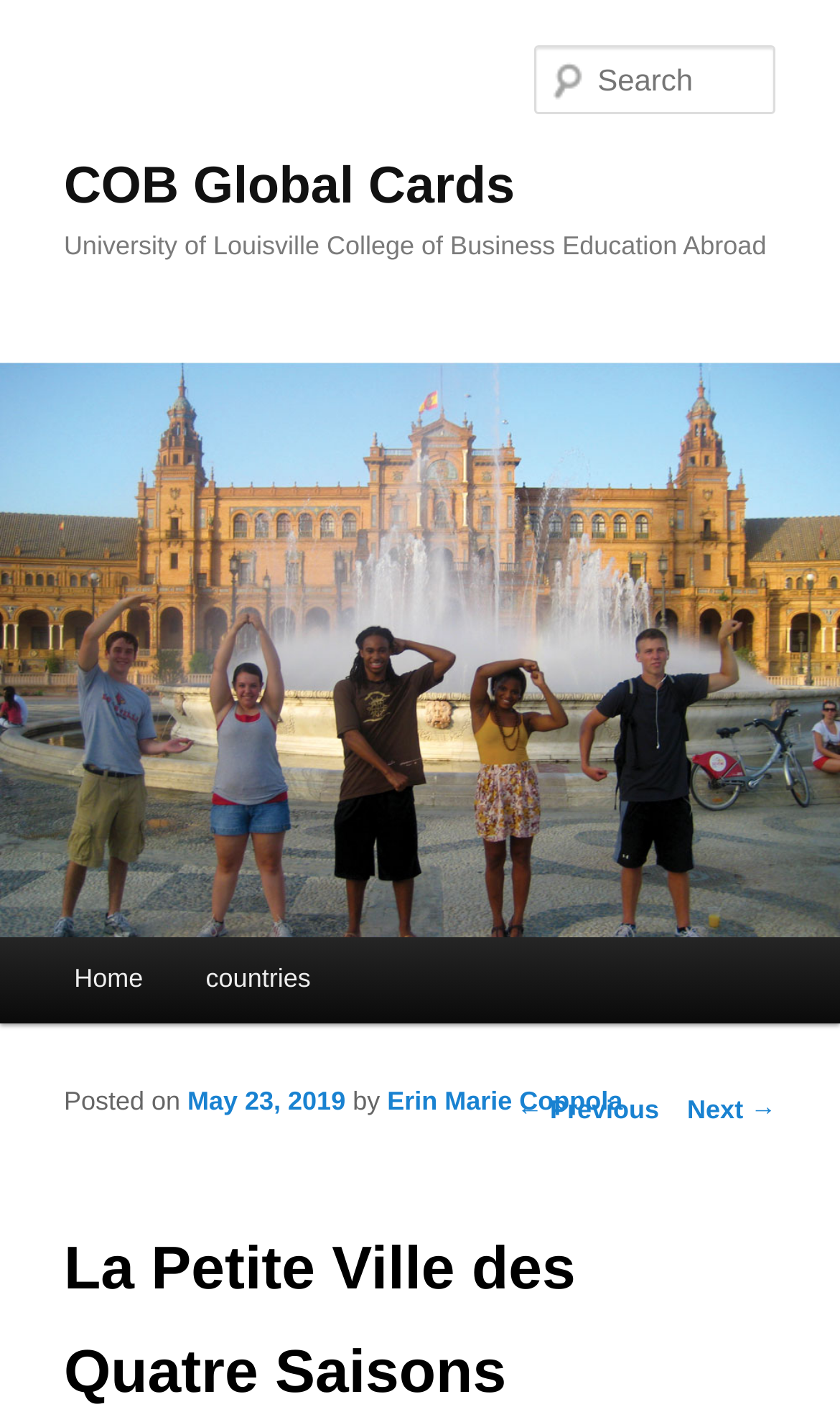Pinpoint the bounding box coordinates of the clickable element needed to complete the instruction: "Go to COB Global Cards homepage". The coordinates should be provided as four float numbers between 0 and 1: [left, top, right, bottom].

[0.076, 0.111, 0.613, 0.152]